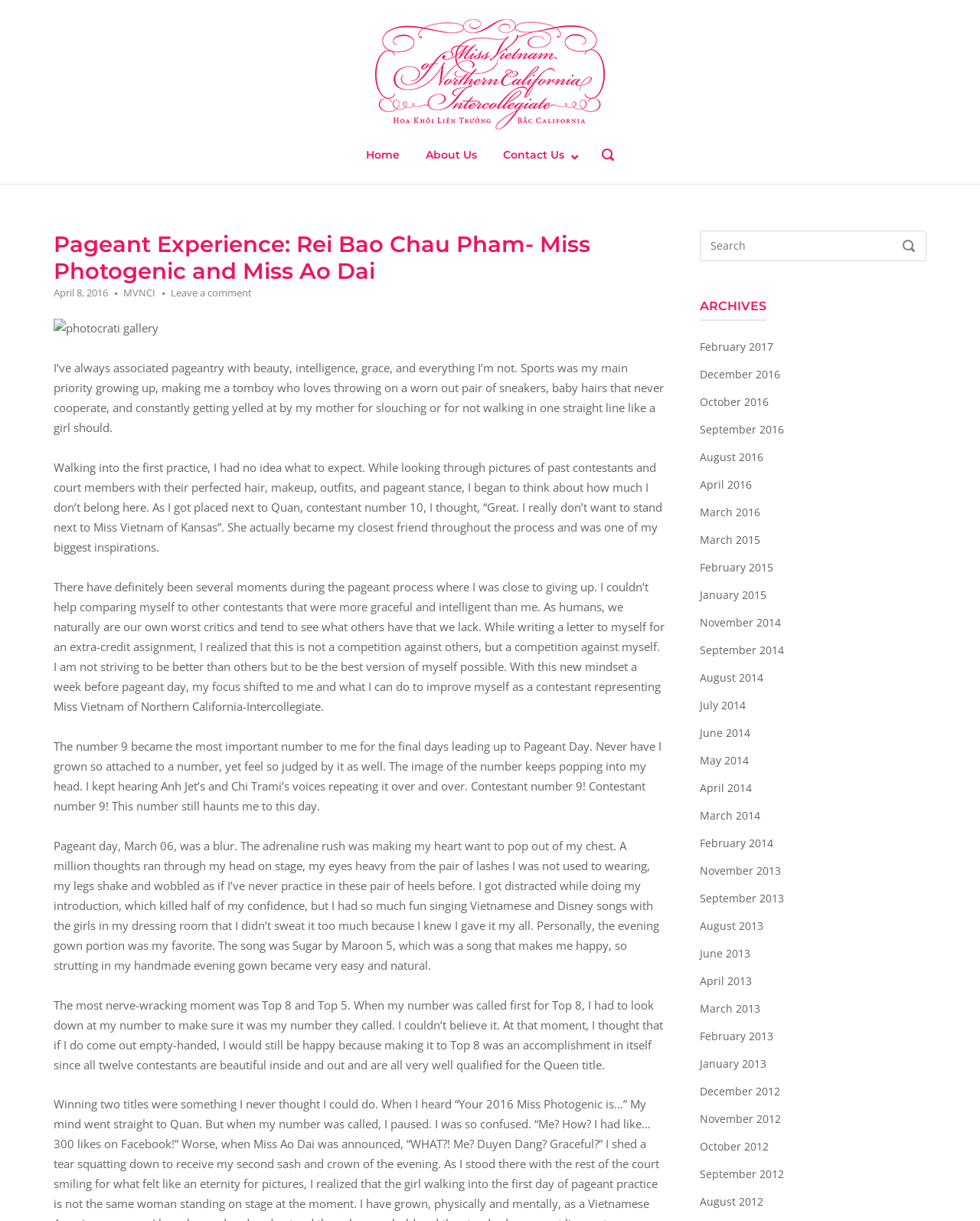Using a single word or phrase, answer the following question: 
What is the song played during the evening gown portion?

Sugar by Maroon 5